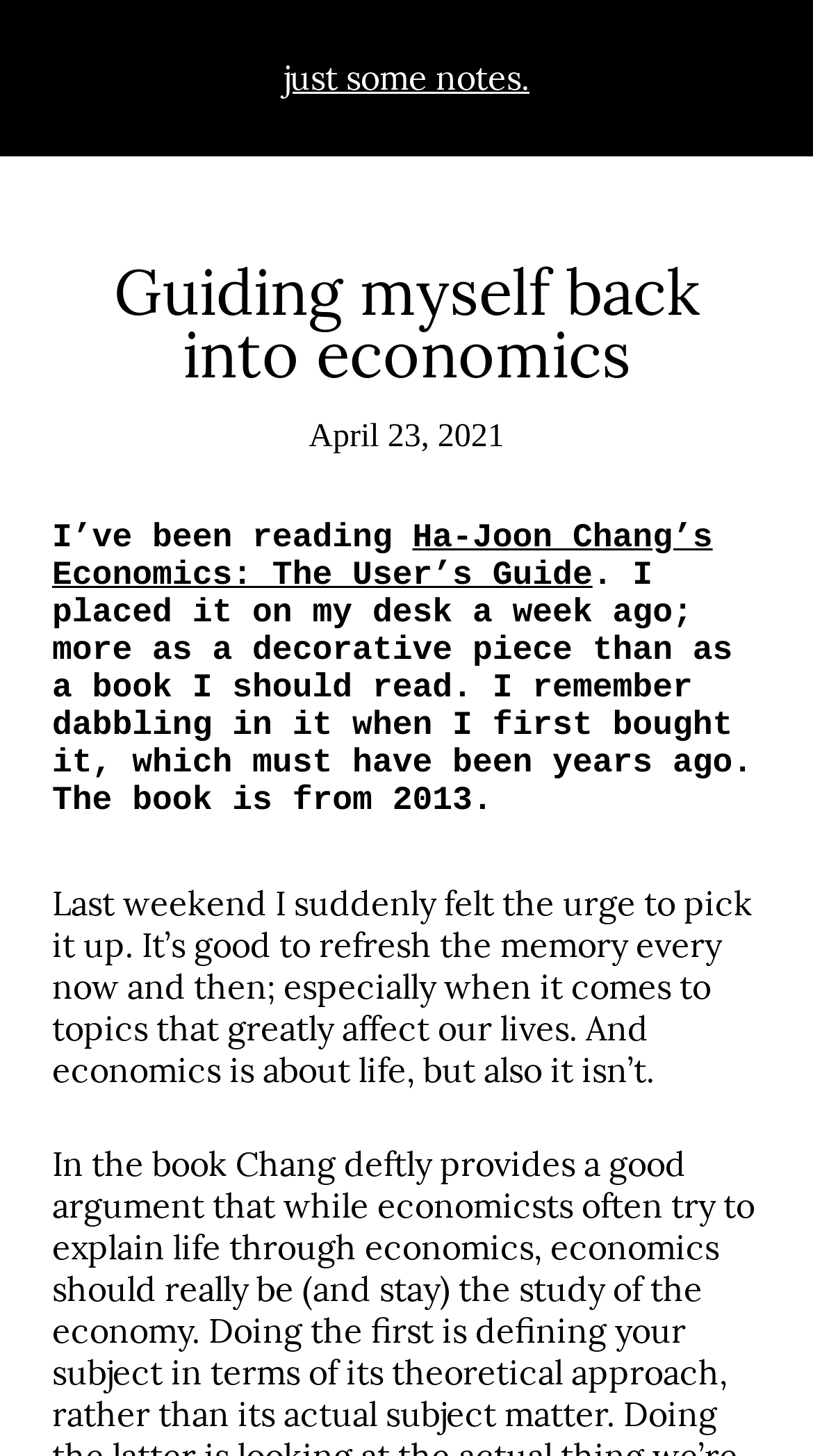Provide a brief response to the question below using a single word or phrase: 
How long ago did the author first buy the book?

years ago